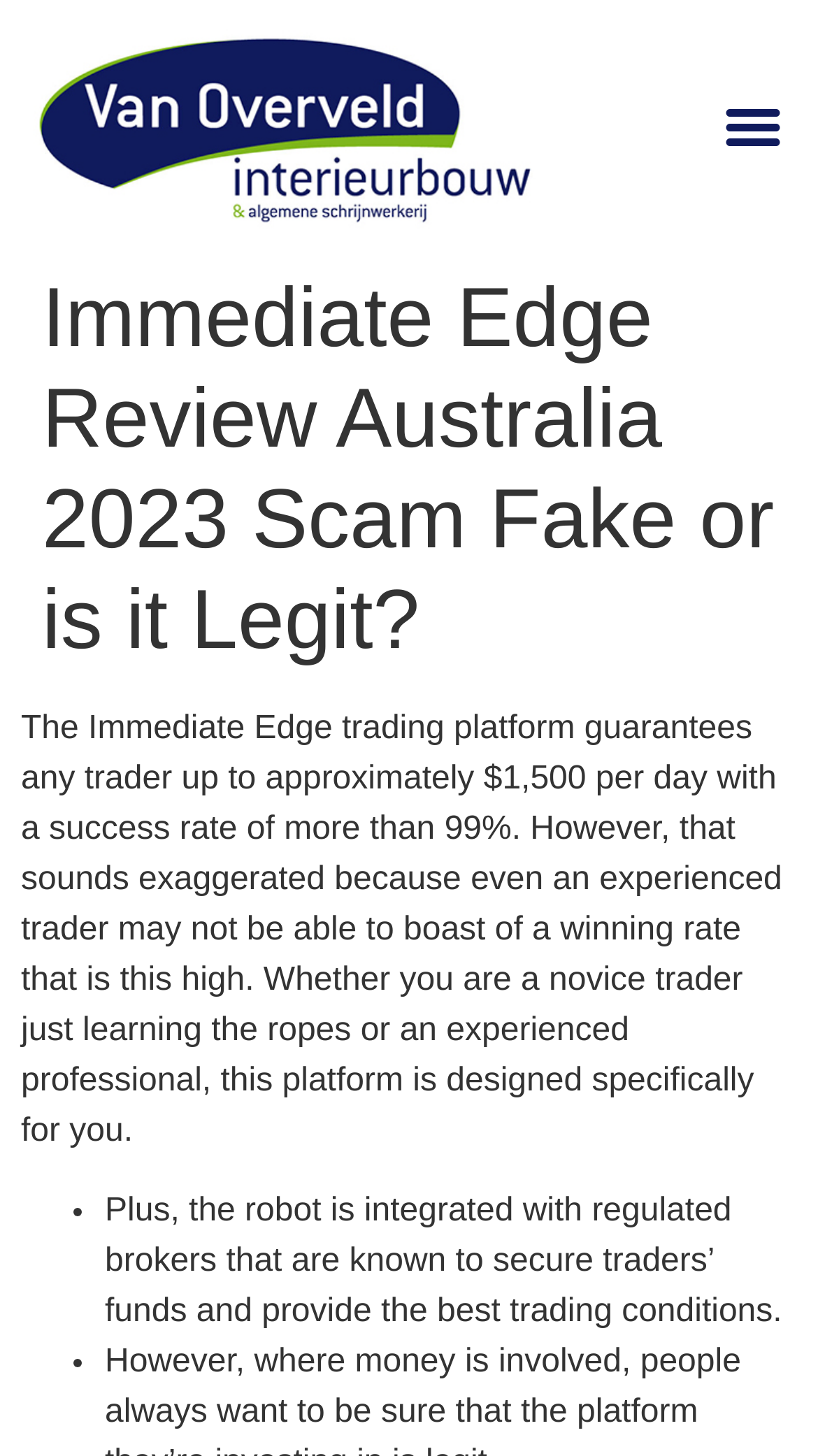Explain the webpage in detail, including its primary components.

The webpage is a review of the Immediate Edge trading platform, specifically focused on its legitimacy and effectiveness in Australia. At the top-left corner, there is a link with no descriptive text. On the top-right corner, there is a button labeled "Menu Toggle" which is not expanded. 

Below the button, there is a header section that spans almost the entire width of the page. Within this section, there is a prominent heading that reads "Immediate Edge Review Australia 2023 Scam Fake or is it Legit?".

Following the header, there is a block of text that summarizes the review. It discusses the platform's guarantee of $1,500 per day with a success rate of over 99%, but expresses skepticism about the claim. The text also mentions that the platform is designed for both novice and experienced traders.

Below the summary, there is a list with two bullet points. The first bullet point is accompanied by a brief statement about the platform's integration with regulated brokers, which secure traders' funds and provide optimal trading conditions. The second bullet point is empty, with no accompanying text.